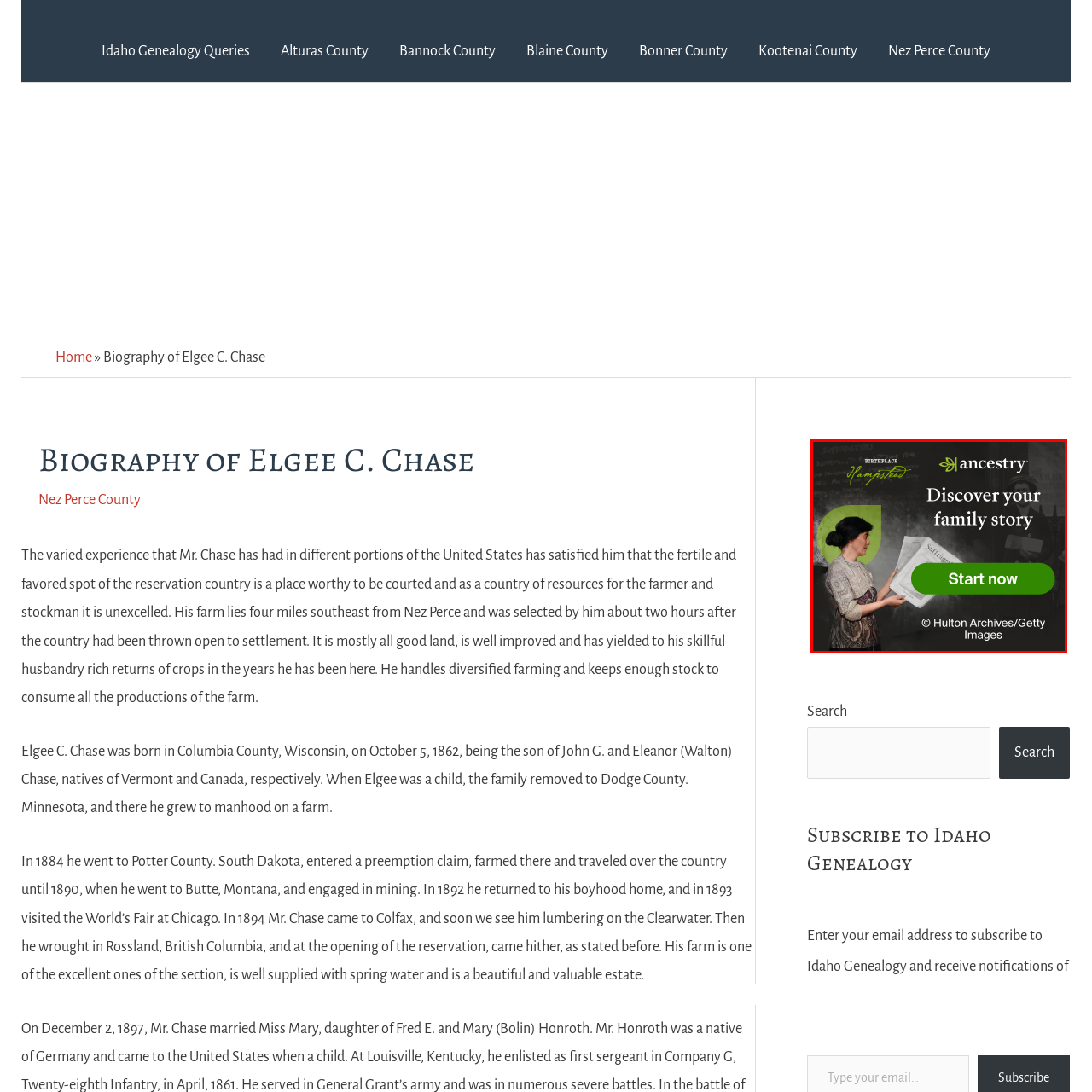Observe the image enclosed by the red rectangle, What is the prominent button labeled in the image?
 Give a single word or phrase as your answer.

Start now